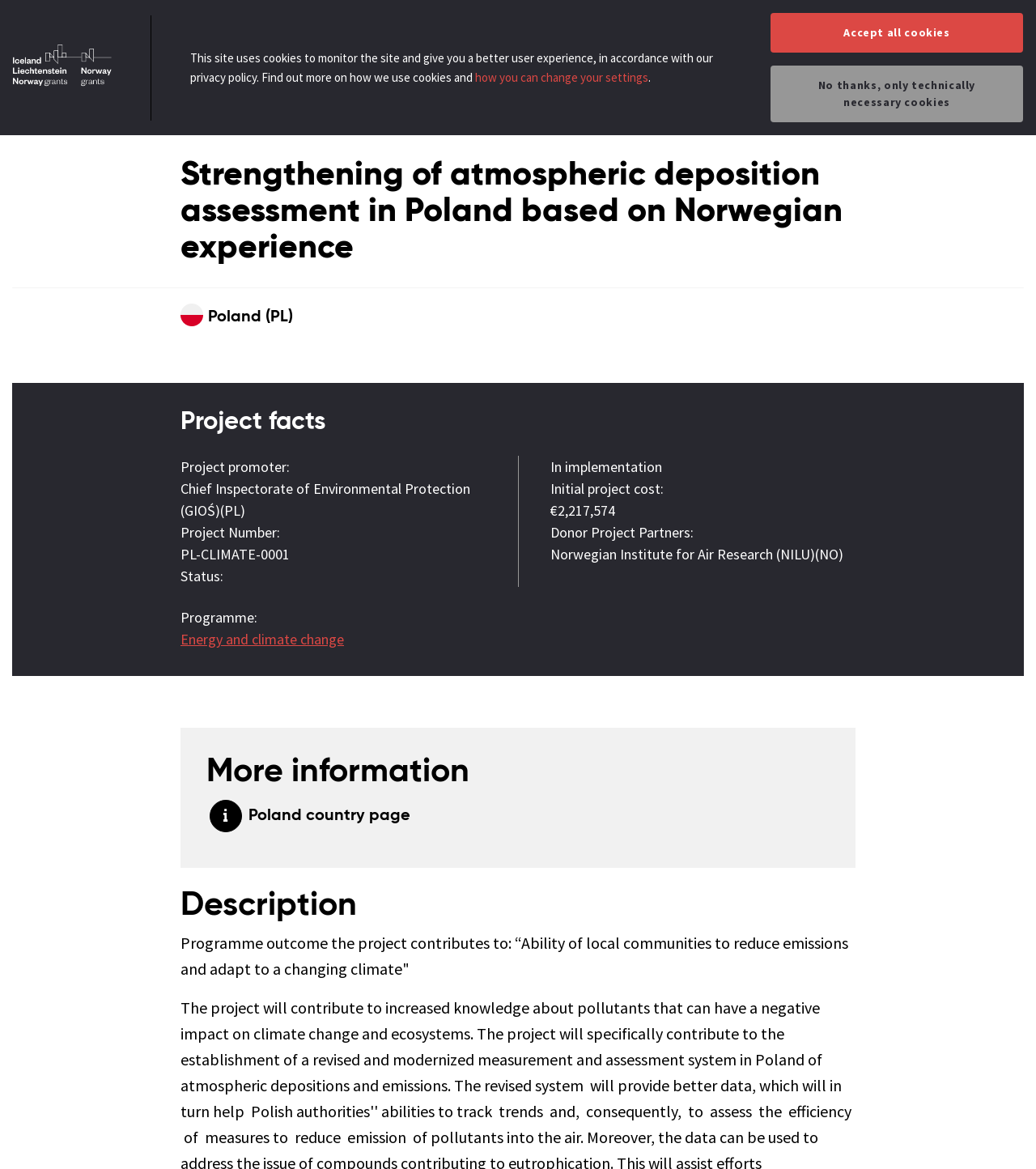Locate the bounding box coordinates of the area you need to click to fulfill this instruction: 'Search'. The coordinates must be in the form of four float numbers ranging from 0 to 1: [left, top, right, bottom].

[0.891, 0.027, 0.908, 0.043]